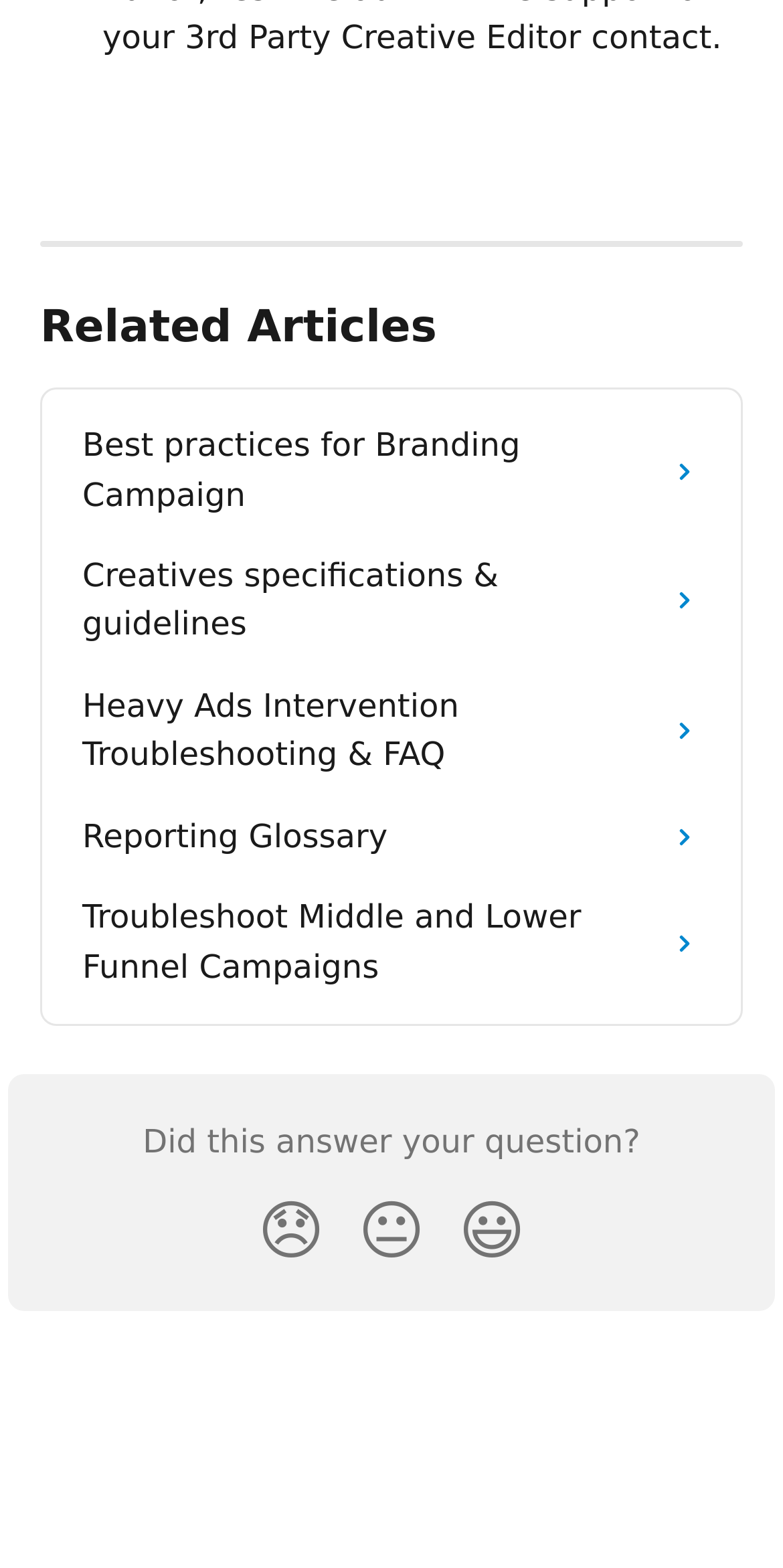How many related articles are listed?
Please answer the question with a detailed and comprehensive explanation.

I counted the number of links under the 'Related Articles' section, and there are 5 links listed.